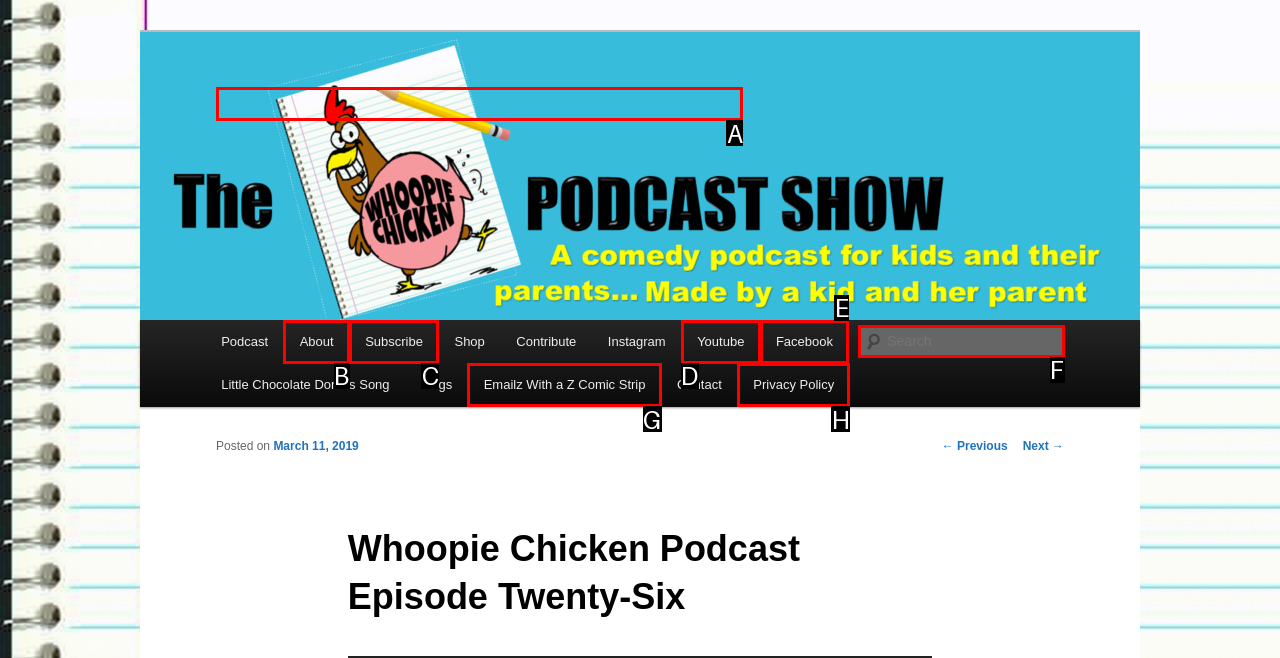Select the letter of the UI element that best matches: The Whoopie Chicken Podcast Show
Answer with the letter of the correct option directly.

A